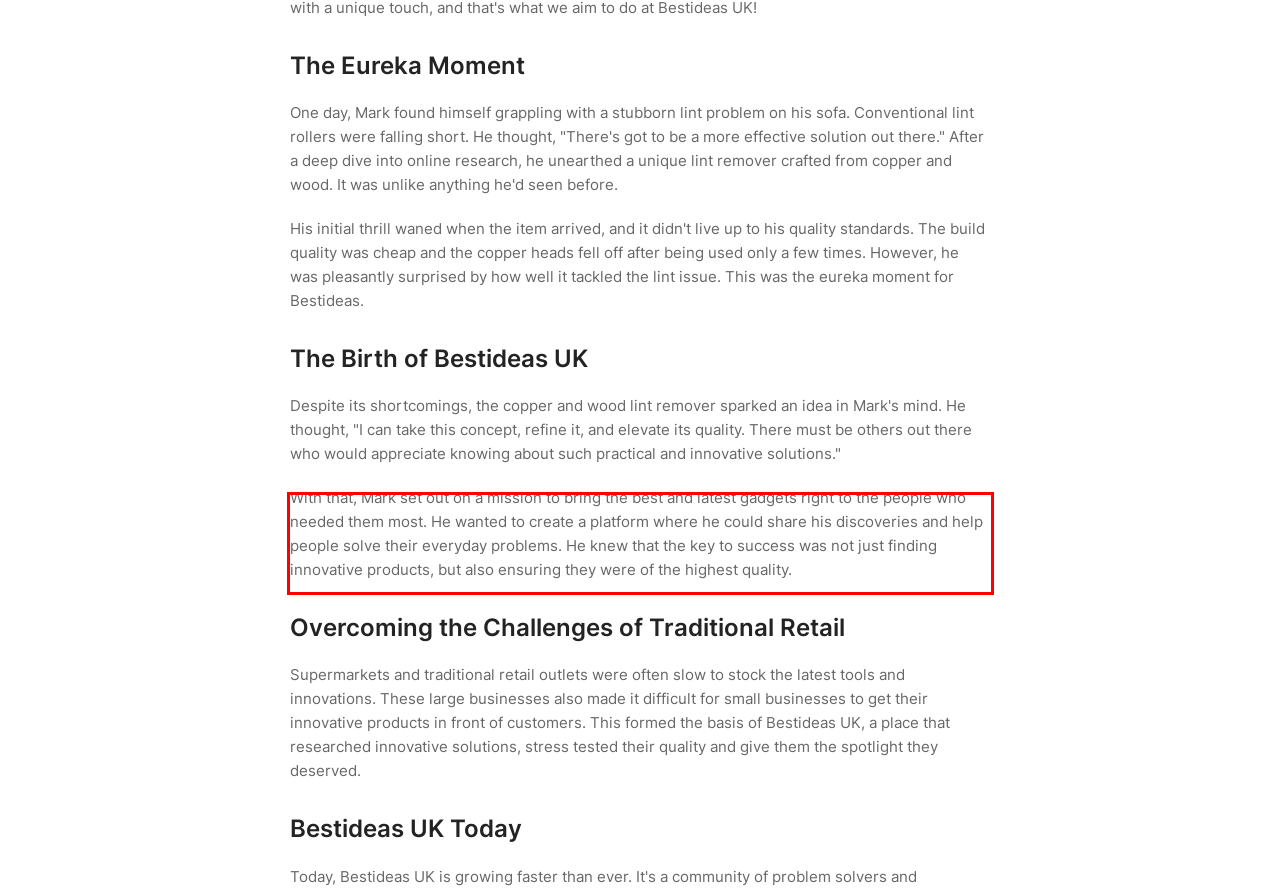Please extract the text content from the UI element enclosed by the red rectangle in the screenshot.

With that, Mark set out on a mission to bring the best and latest gadgets right to the people who needed them most. He wanted to create a platform where he could share his discoveries and help people solve their everyday problems. He knew that the key to success was not just finding innovative products, but also ensuring they were of the highest quality.